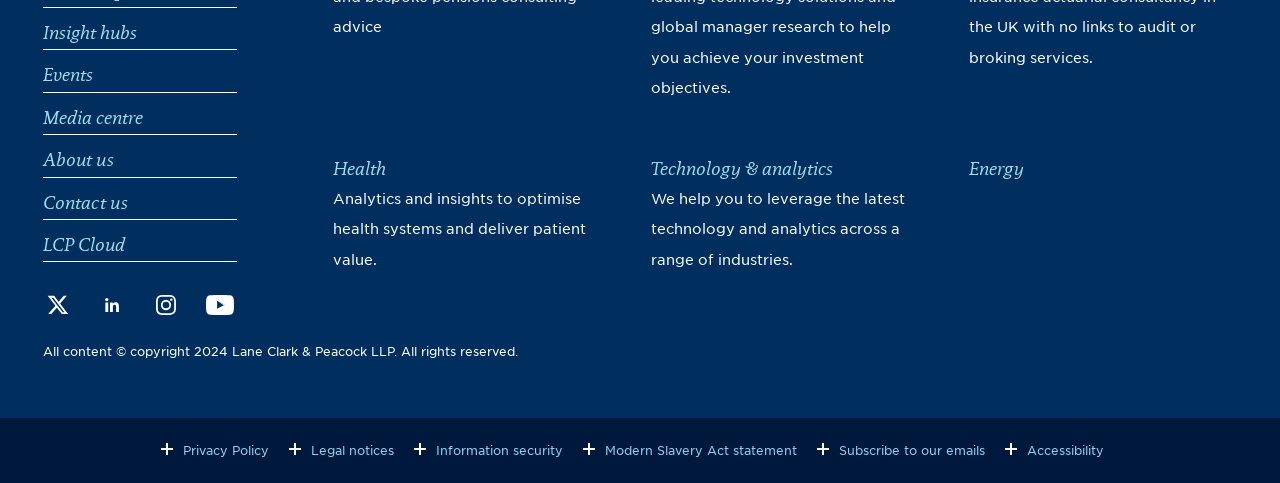Please determine the bounding box coordinates of the element's region to click in order to carry out the following instruction: "Subscribe to emails". The coordinates should be four float numbers between 0 and 1, i.e., [left, top, right, bottom].

[0.638, 0.916, 0.77, 0.947]